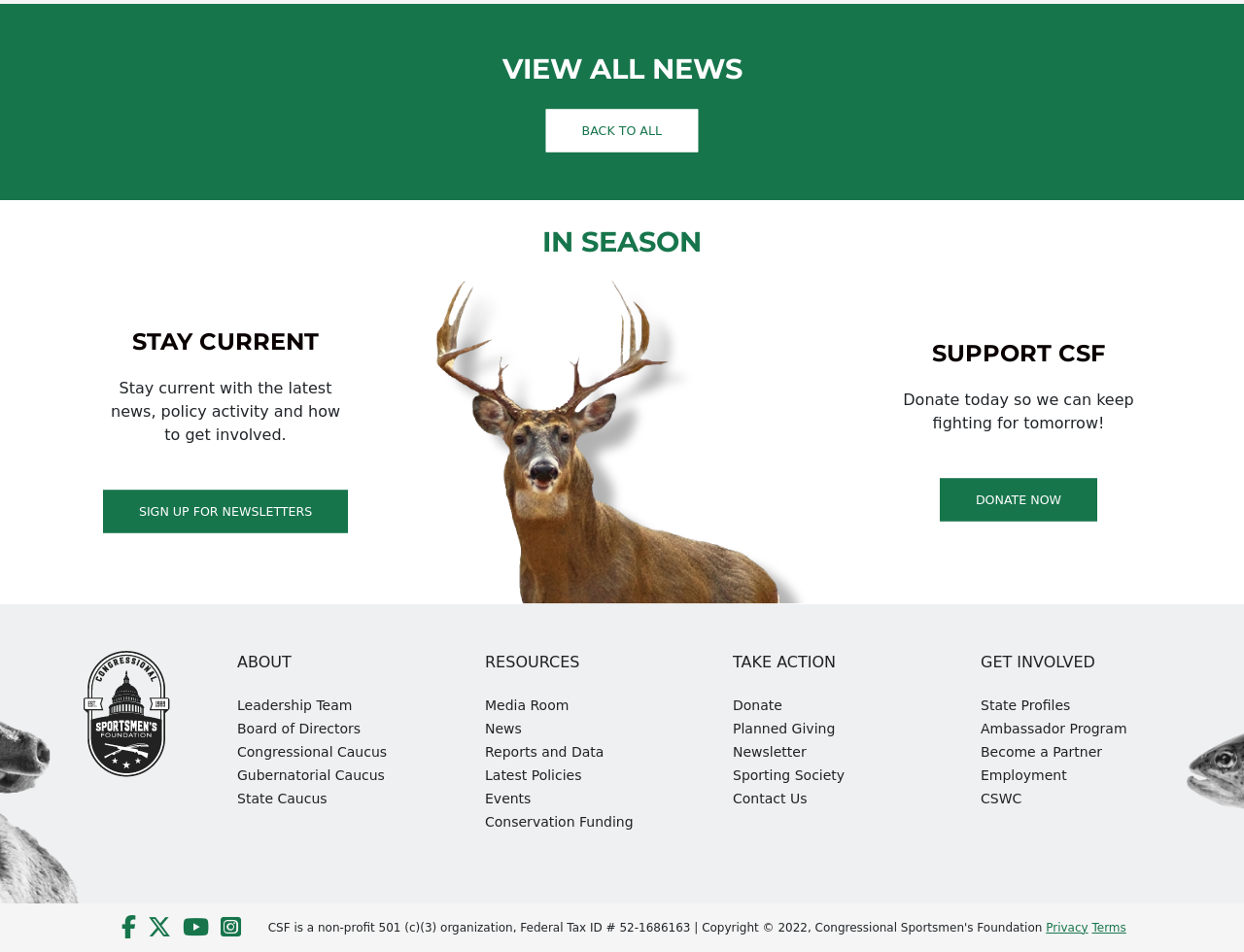What is the main topic of this website?
Please provide a single word or phrase answer based on the image.

Congressional Sportsmen's Foundation